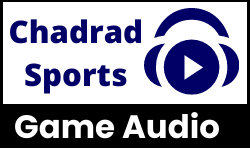What is the background color of the text 'Game Audio'?
Give a one-word or short phrase answer based on the image.

Black